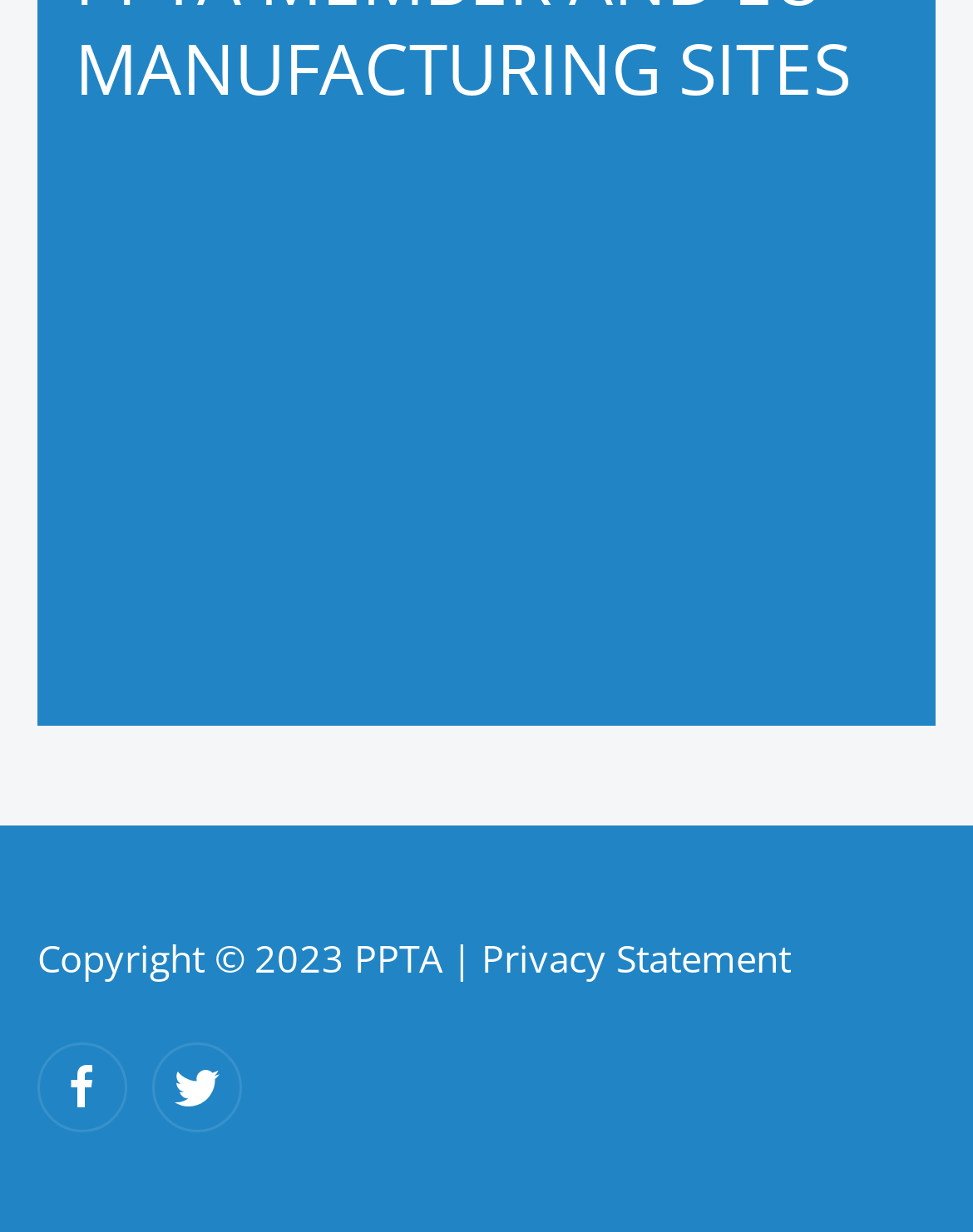Identify the bounding box for the UI element described as: "View the map". The coordinates should be four float numbers between 0 and 1, i.e., [left, top, right, bottom].

[0.312, 0.585, 0.688, 0.666]